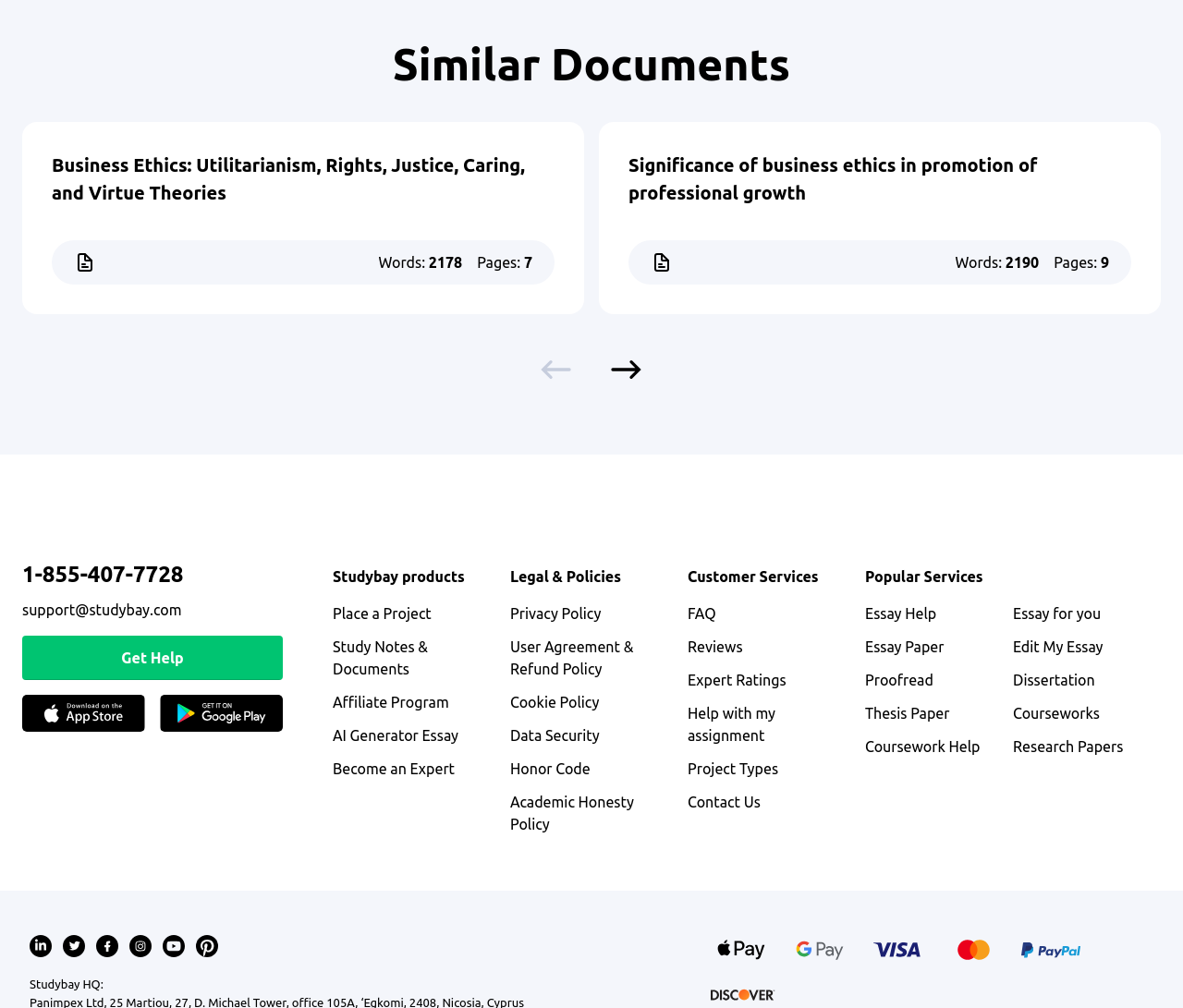Answer the question in one word or a short phrase:
What is the 'AI Generator Essay' service?

Essay generation